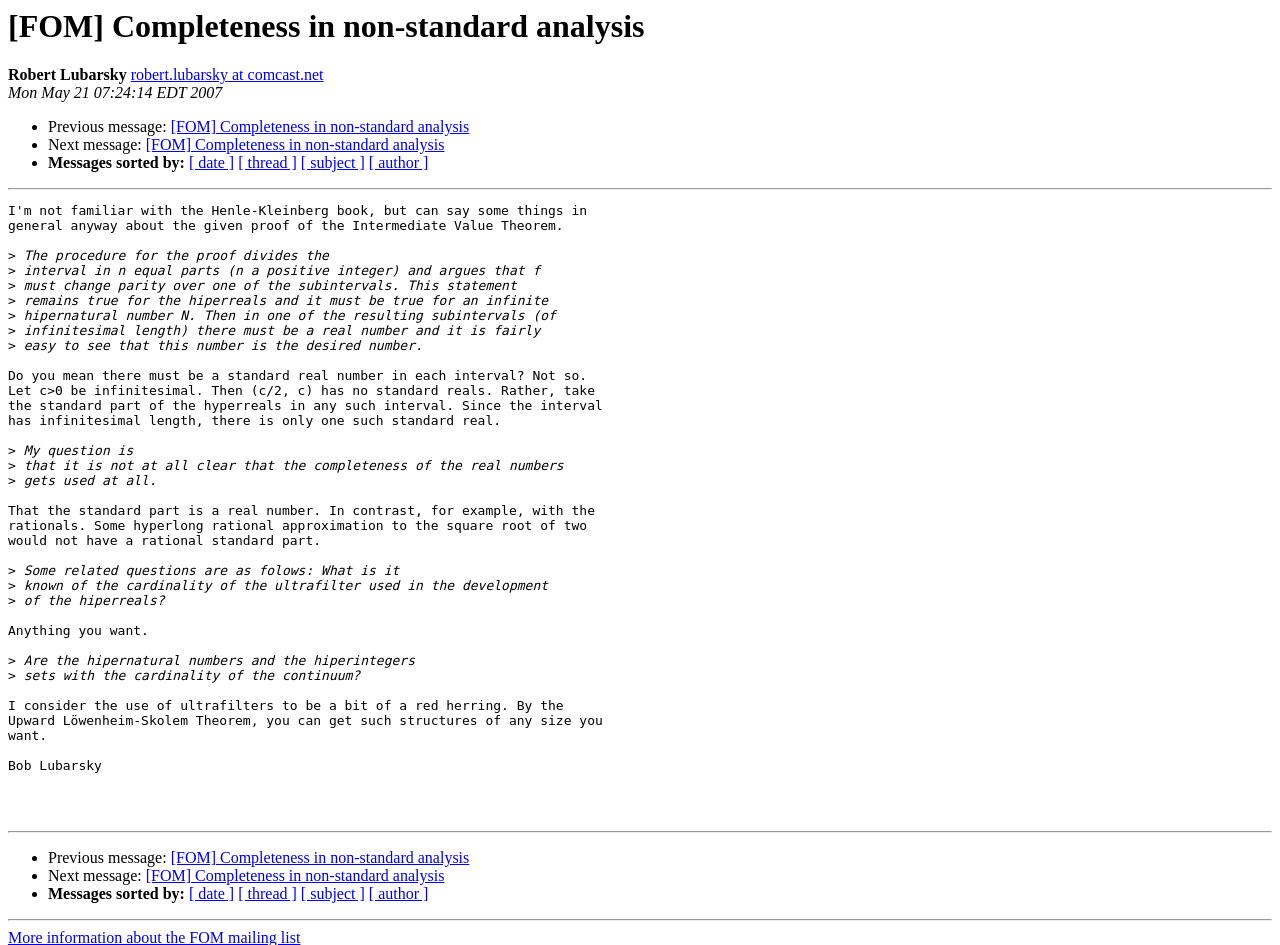Please provide the bounding box coordinates for the element that needs to be clicked to perform the instruction: "Click on the link to sort messages by thread". The coordinates must consist of four float numbers between 0 and 1, formatted as [left, top, right, bottom].

[0.186, 0.937, 0.232, 0.955]